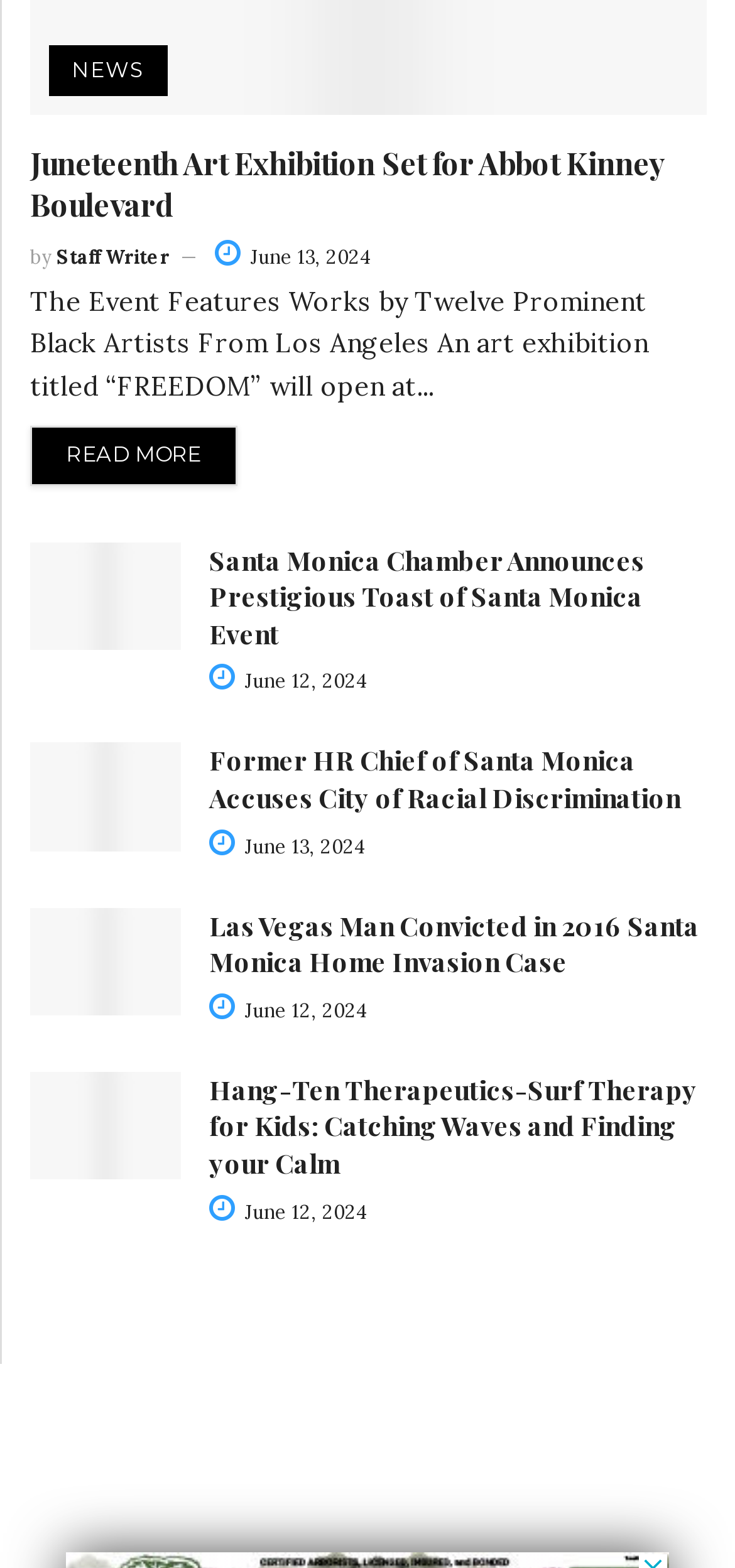What is the author of the 'Juneteenth Art Exhibition Set for Abbot Kinney Boulevard' article?
Based on the image, answer the question in a detailed manner.

I determined the author of the article by looking at the link element with the text 'Staff Writer' which is located near the heading element with the text 'Juneteenth Art Exhibition Set for Abbot Kinney Boulevard'. The author is likely to be the text of the link element.